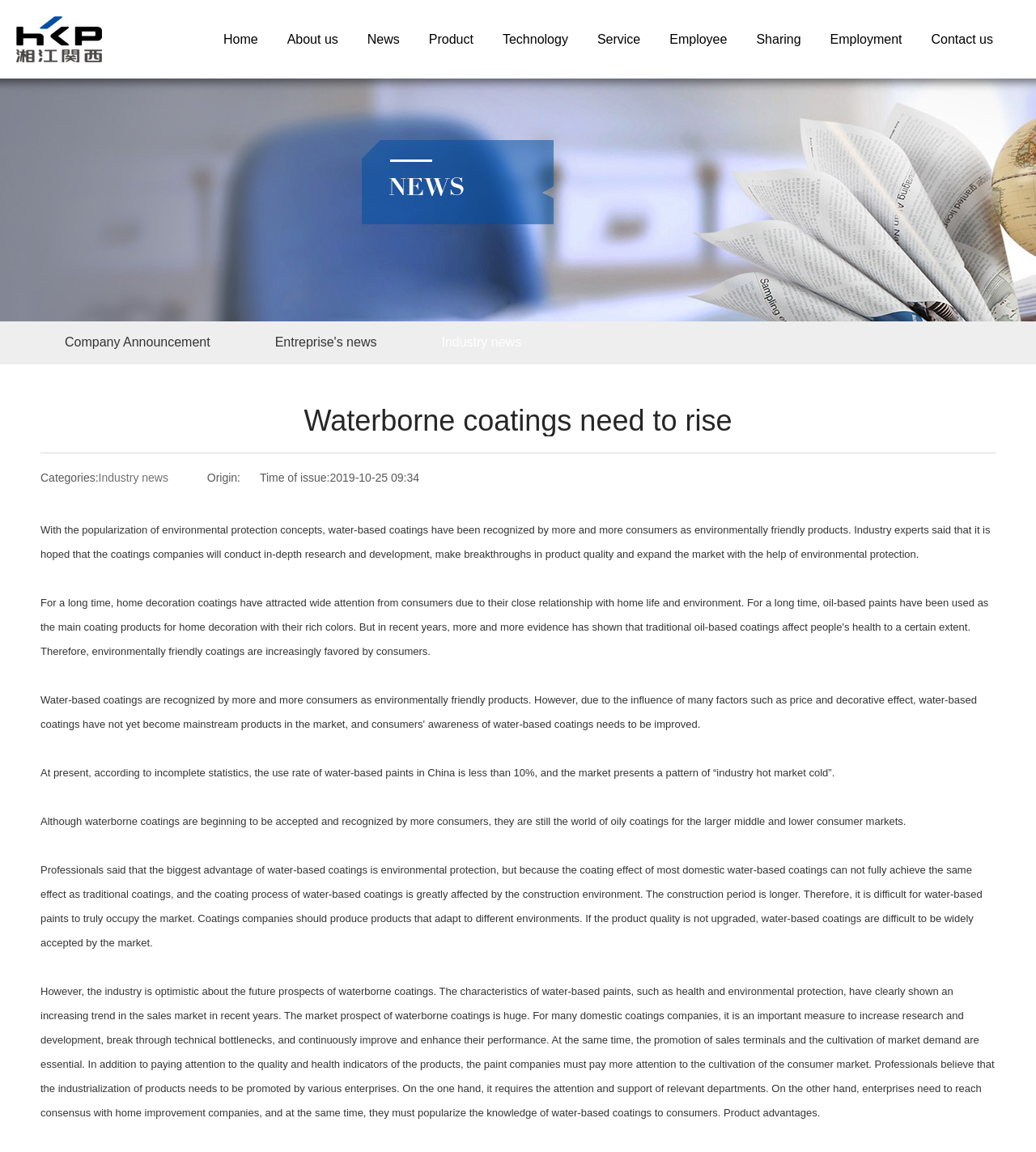Give a one-word or one-phrase response to the question:
What is the company name?

HUNAN XIANGJIANG KANSAI PAINT CO.,LTD